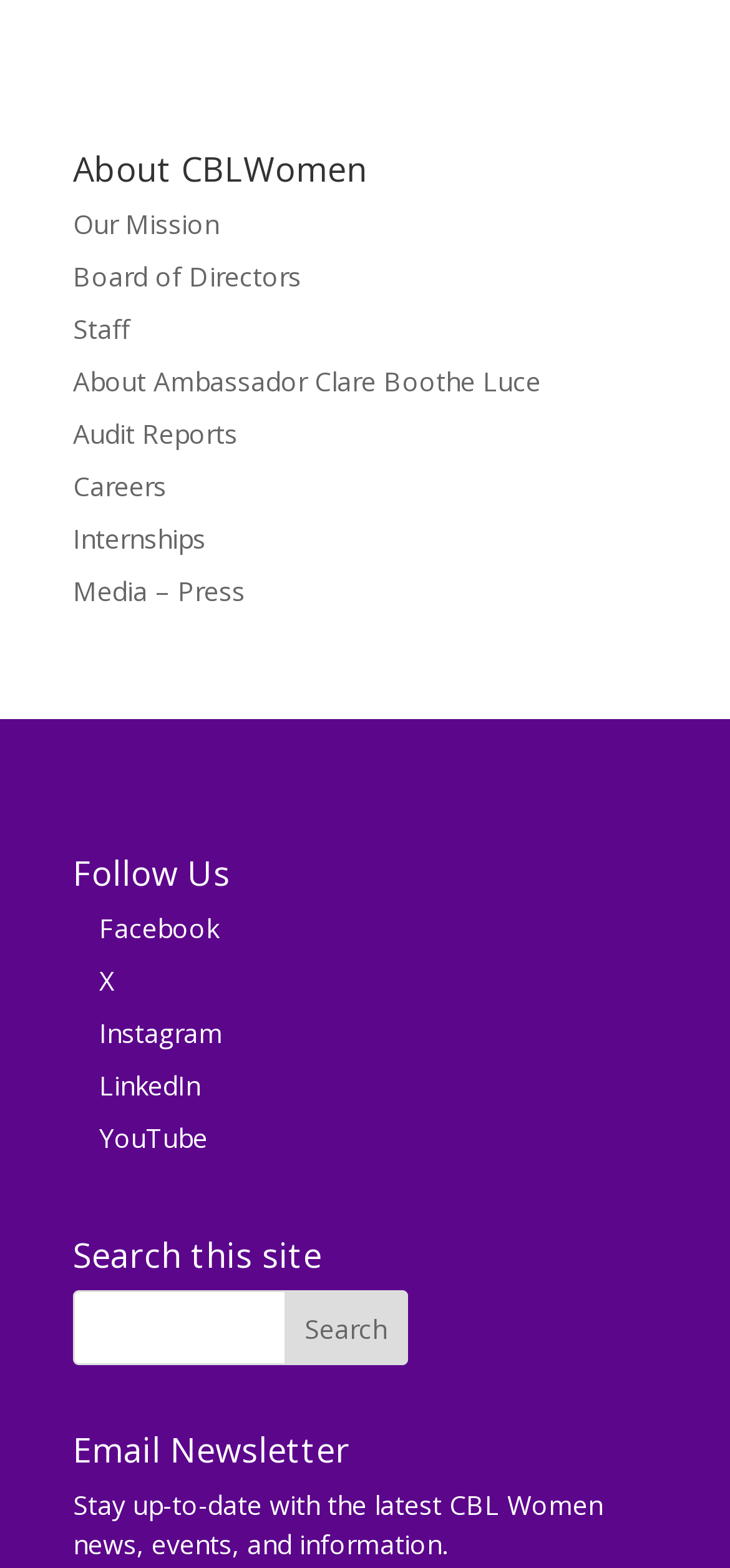What is the name of the person mentioned on the webpage?
Please respond to the question with a detailed and informative answer.

The link 'About Ambassador Clare Boothe Luce' suggests that the webpage mentions a person named Clare Boothe Luce, who is referred to as an ambassador.